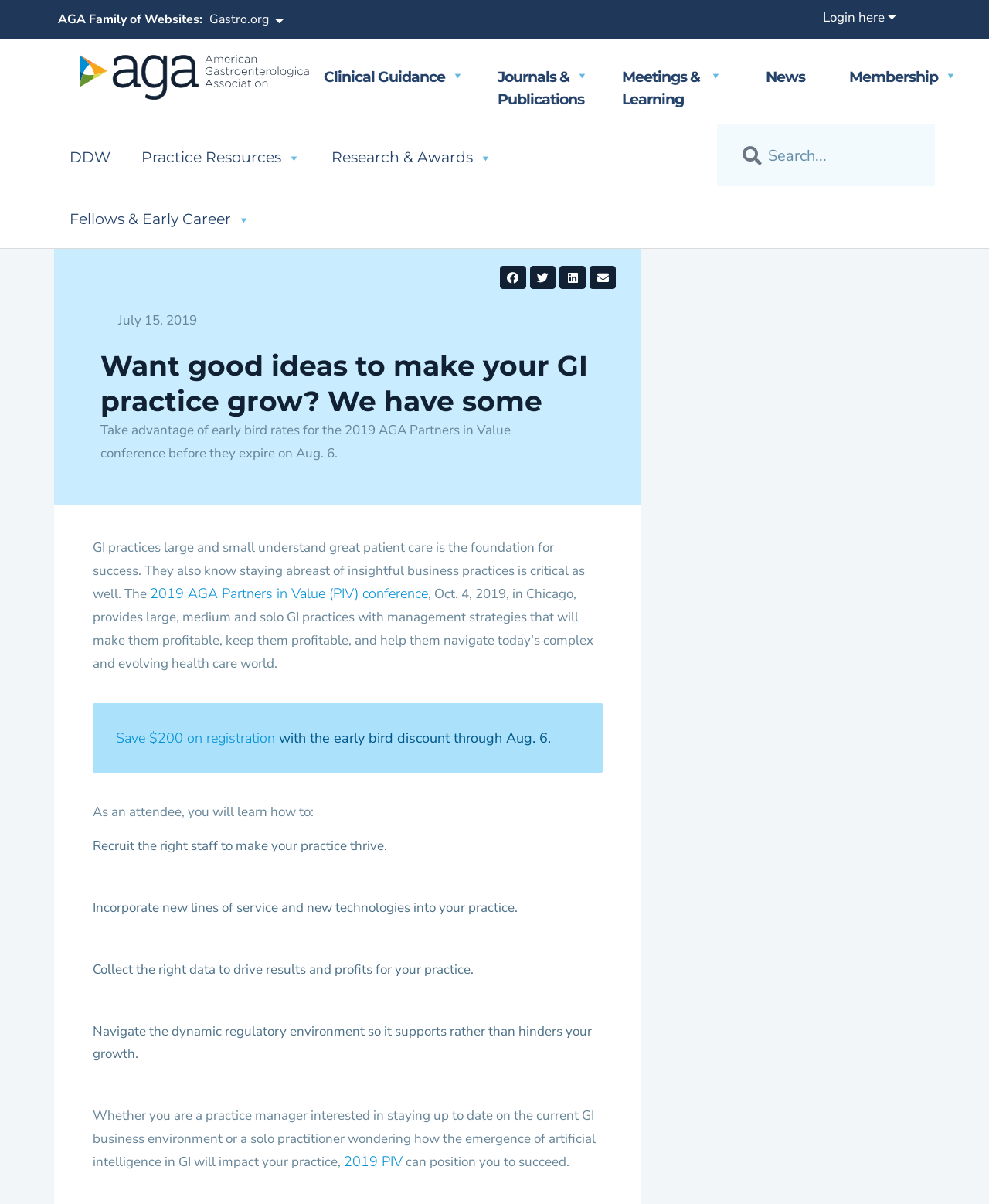What is the date of the 2019 AGA Partners in Value conference?
Please give a detailed and thorough answer to the question, covering all relevant points.

I found the answer by reading the text that describes the 2019 AGA Partners in Value conference, which mentions the date as Oct. 4, 2019.